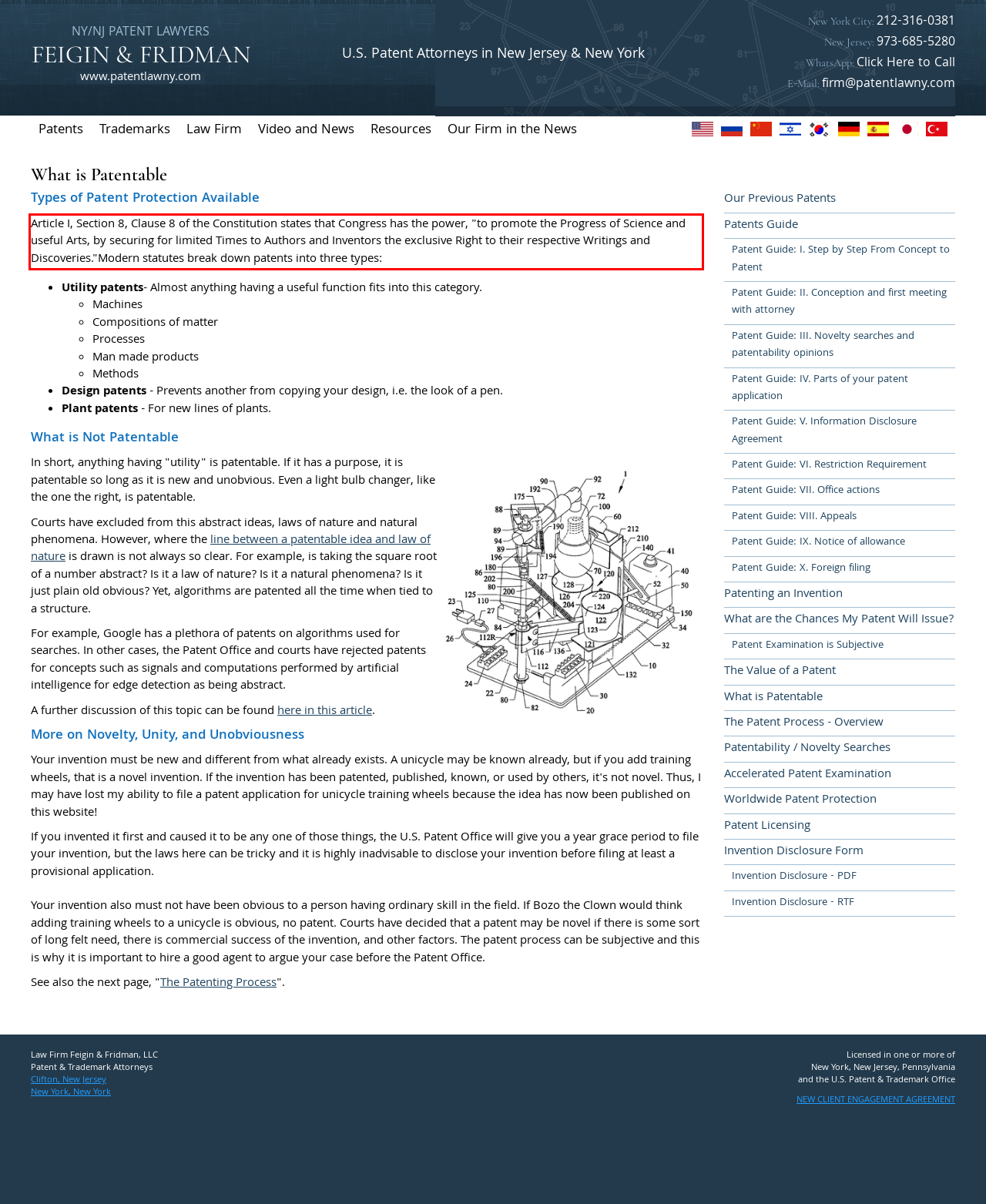With the given screenshot of a webpage, locate the red rectangle bounding box and extract the text content using OCR.

Article I, Section 8, Clause 8 of the Constitution states that Congress has the power, "to promote the Progress of Science and useful Arts, by securing for limited Times to Authors and Inventors the exclusive Right to their respective Writings and Discoveries."Modern statutes break down patents into three types: